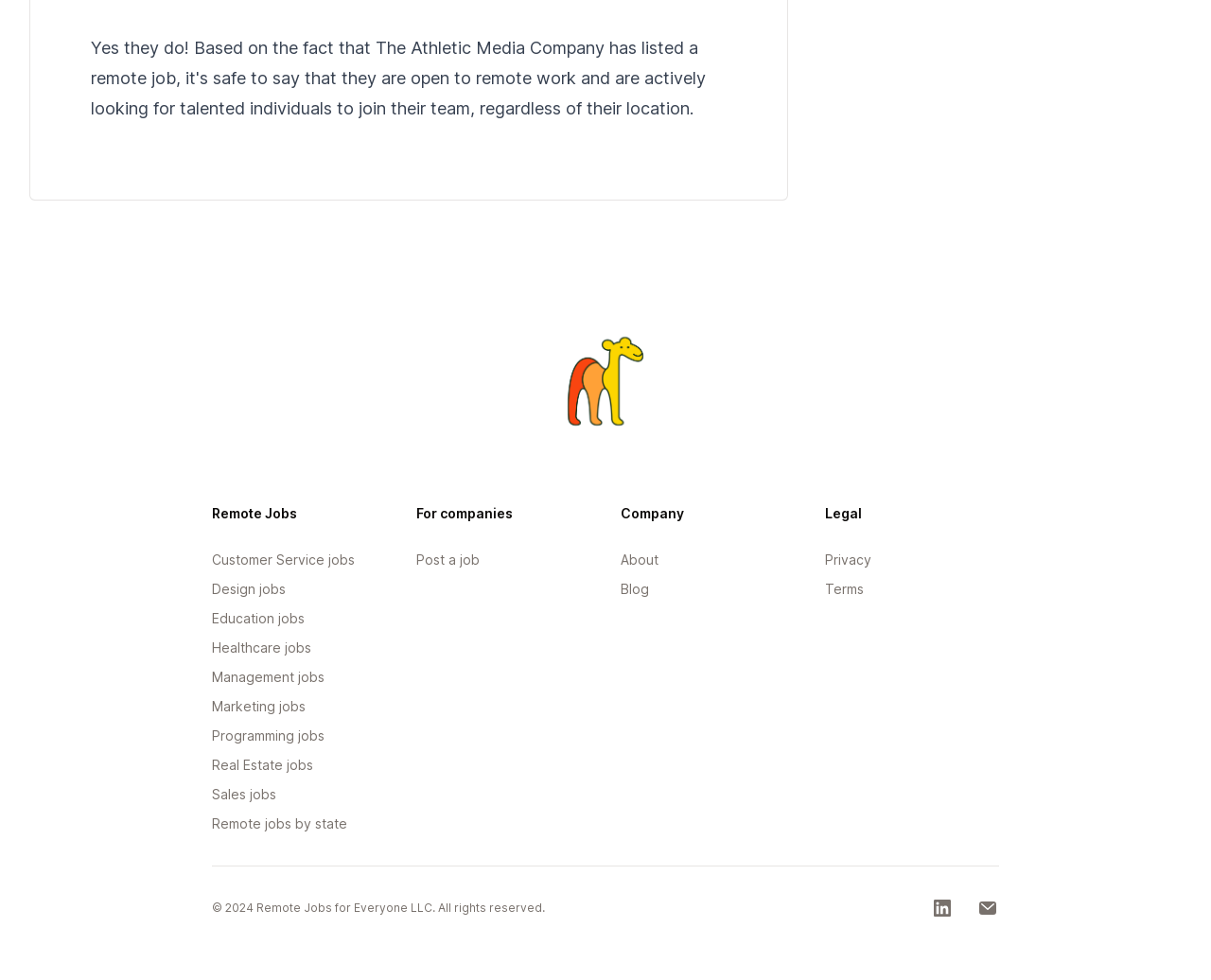Pinpoint the bounding box coordinates of the area that must be clicked to complete this instruction: "Post a job".

[0.344, 0.563, 0.396, 0.579]